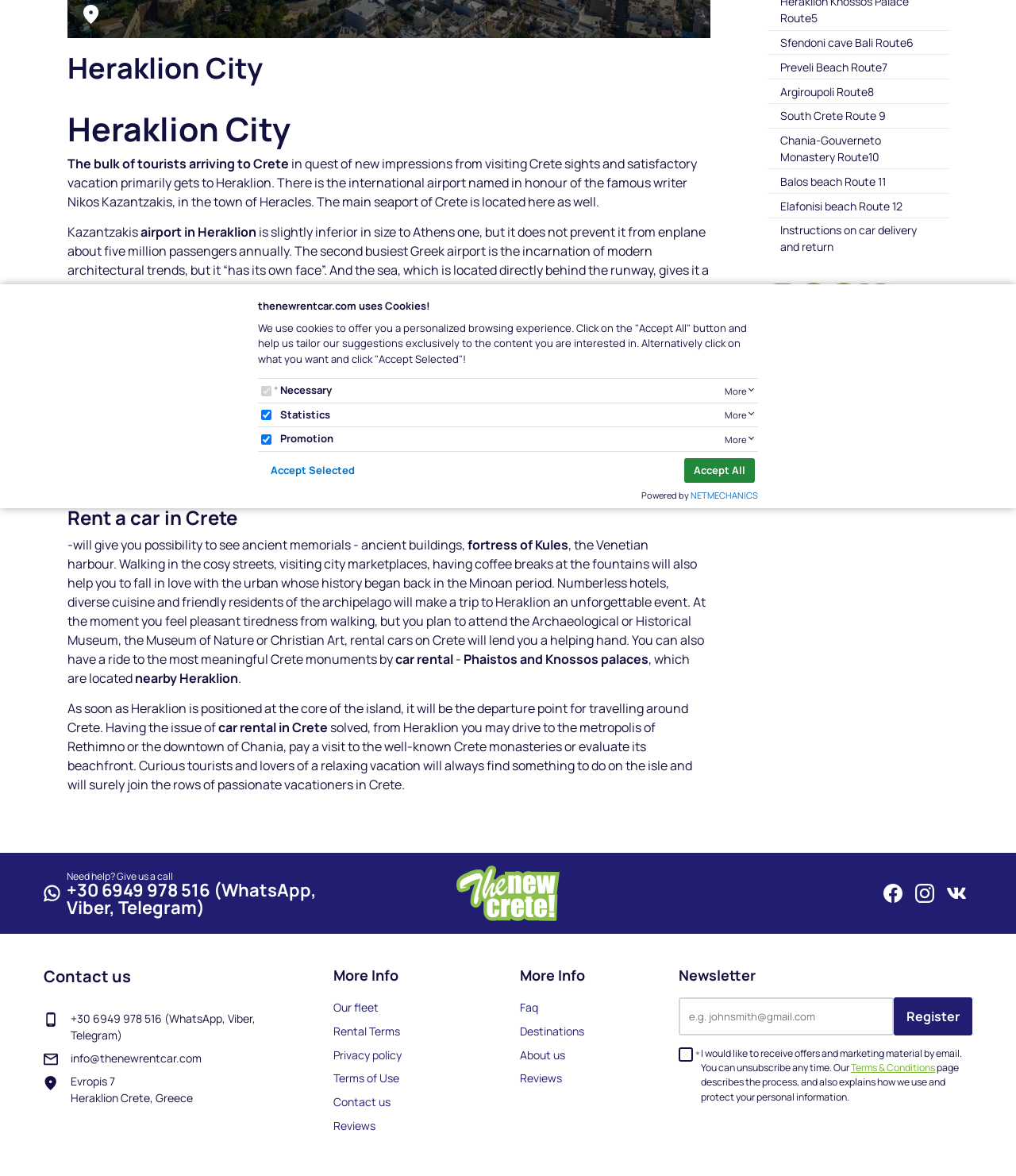Given the element description, predict the bounding box coordinates in the format (top-left x, top-left y, bottom-right x, bottom-right y), using floating point numbers between 0 and 1: title="VKontakte"

[0.932, 0.751, 0.951, 0.768]